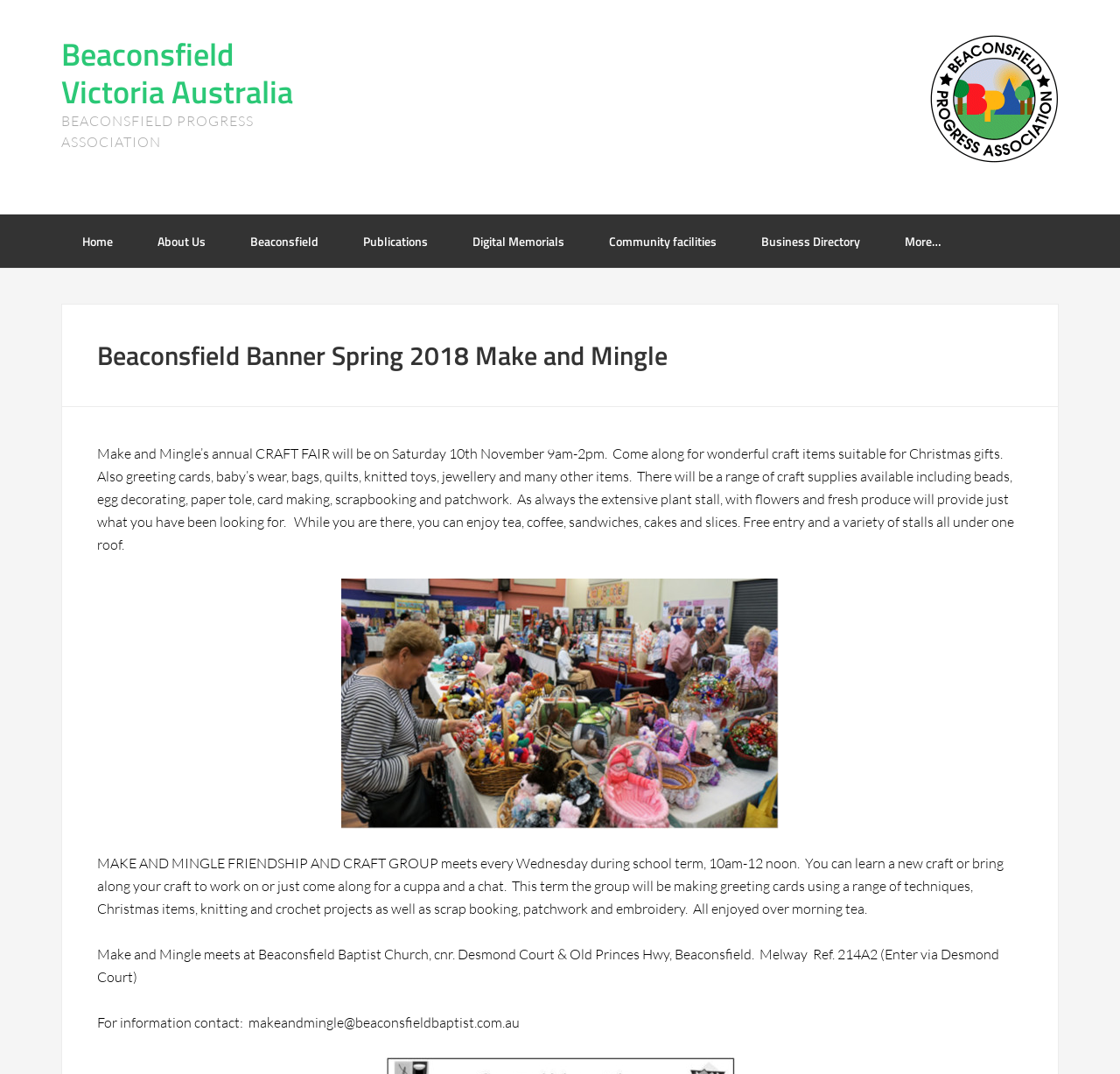What is the date of the craft fair?
Refer to the image and give a detailed answer to the query.

I found the answer by reading the static text element that describes the craft fair event, which mentions the date as Saturday 10th November.